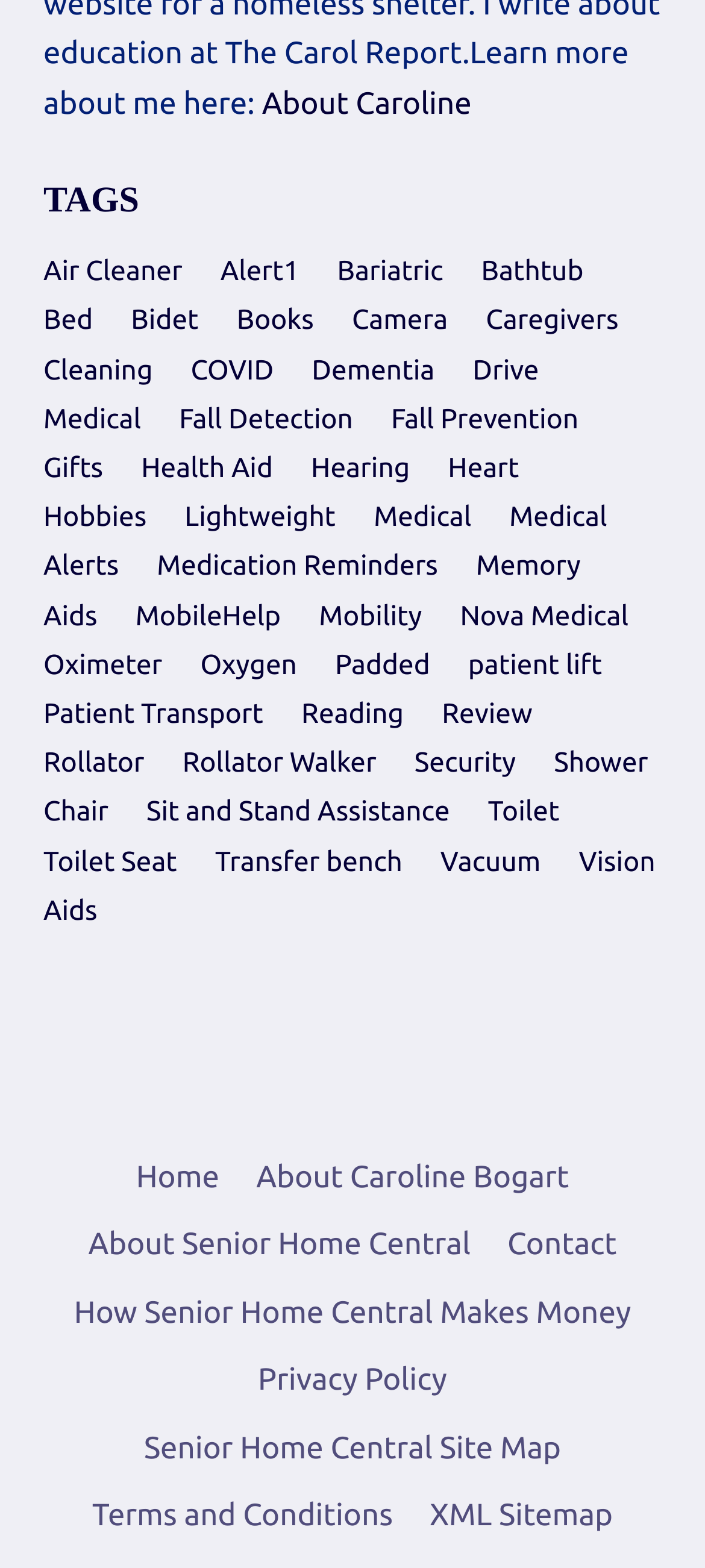Refer to the image and offer a detailed explanation in response to the question: What is the category with the most items?

By examining the links on the webpage, I found that the category 'Caregivers' has the most items, with 19 items listed.